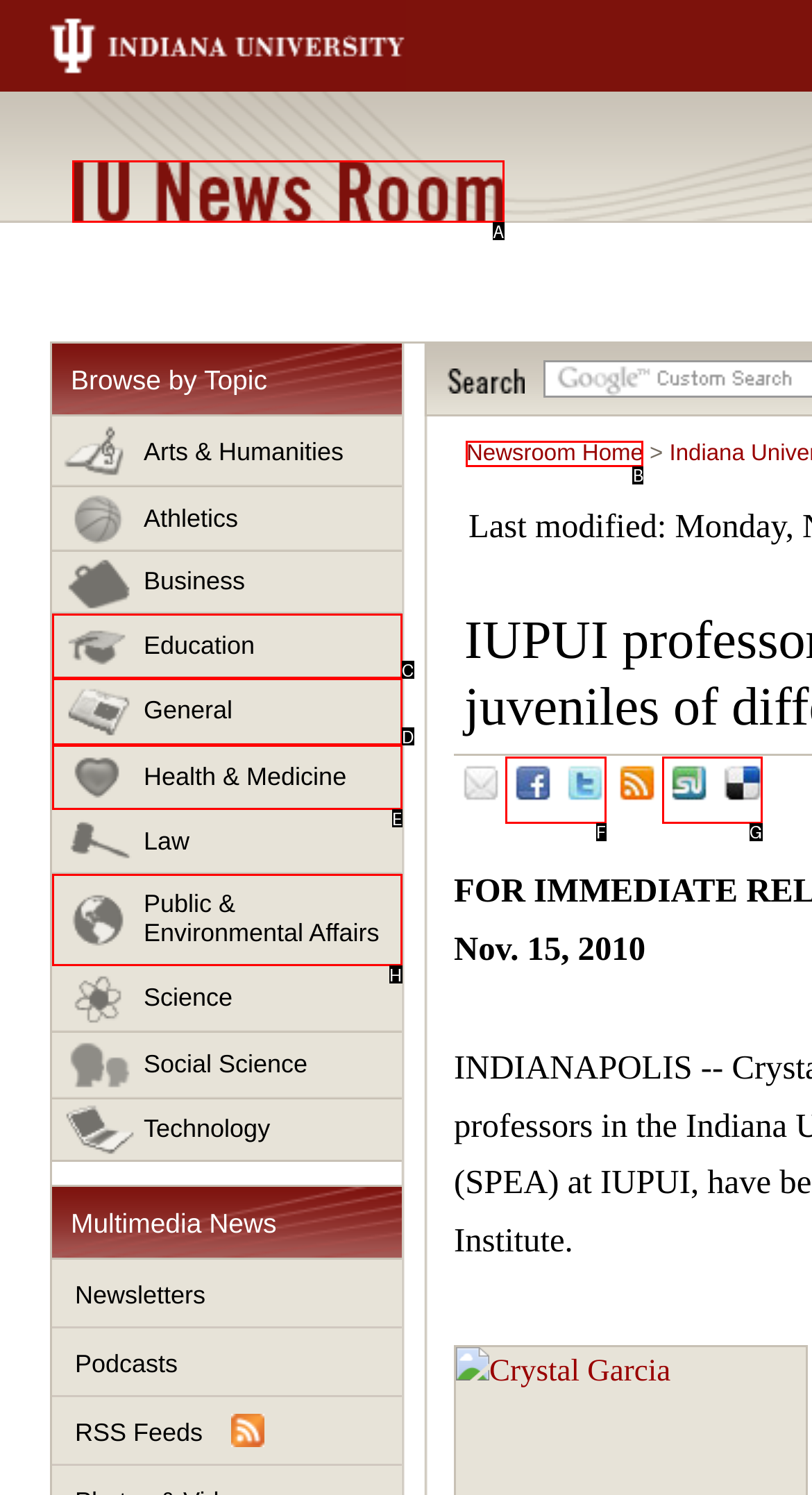Point out the HTML element I should click to achieve the following: View Newsroom Home Reply with the letter of the selected element.

B